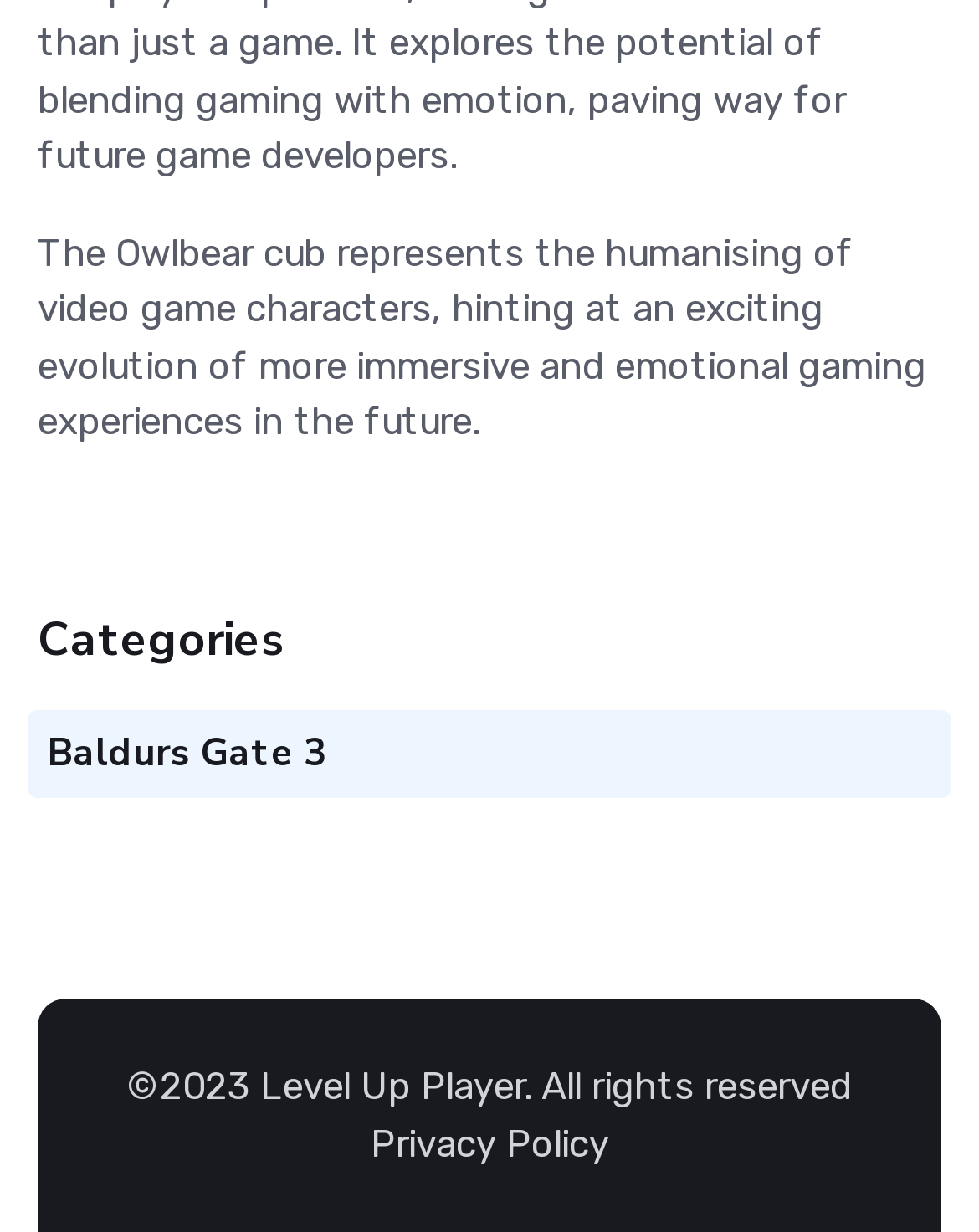What is the purpose of the link at the bottom?
Utilize the image to construct a detailed and well-explained answer.

The link at the bottom of the webpage is labeled 'Privacy Policy', which suggests that it leads to a page that outlines the website's privacy policy and how it handles user data.